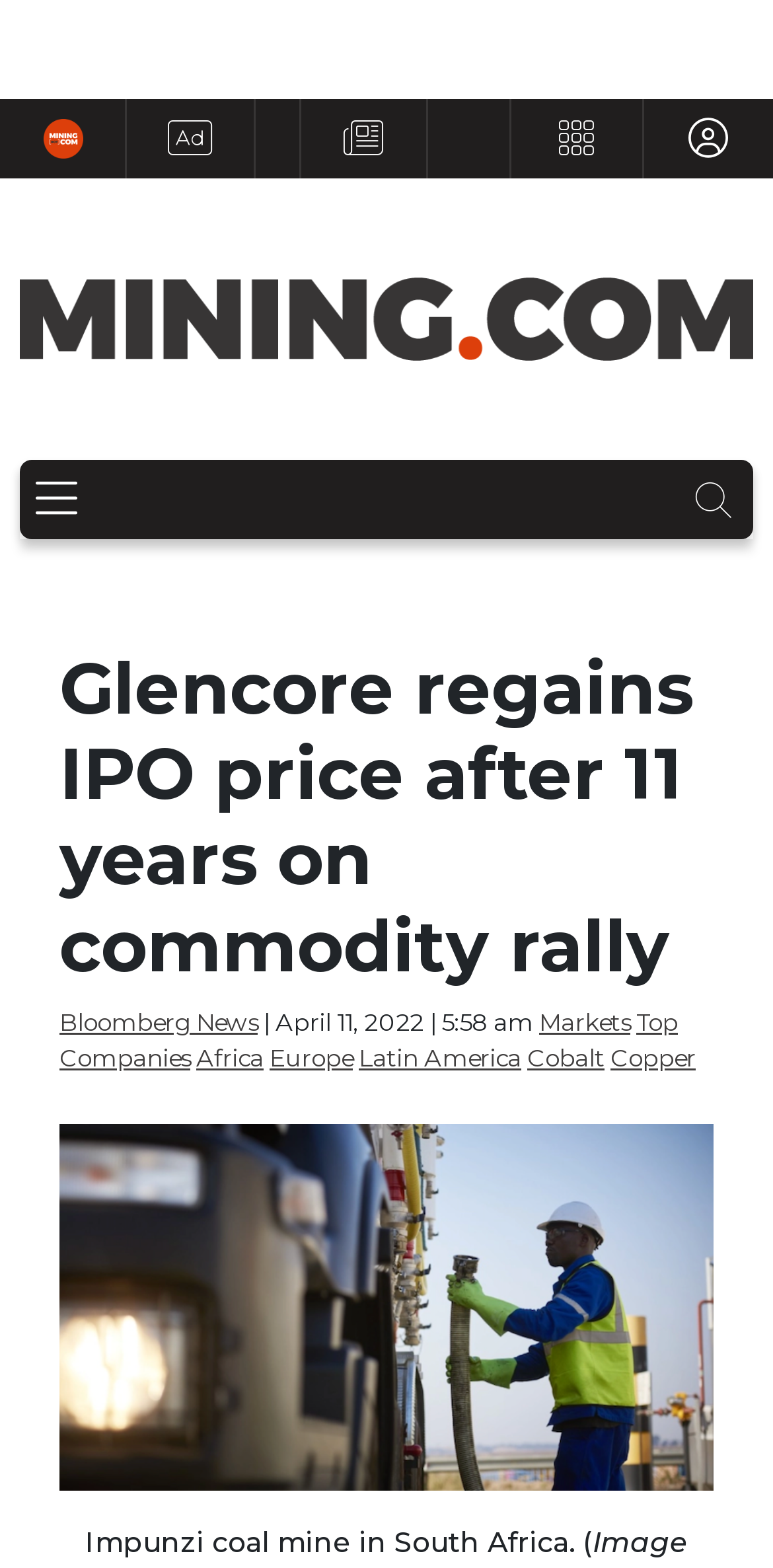Using the given description, provide the bounding box coordinates formatted as (top-left x, top-left y, bottom-right x, bottom-right y), with all values being floating point numbers between 0 and 1. Description: gardening diary

None